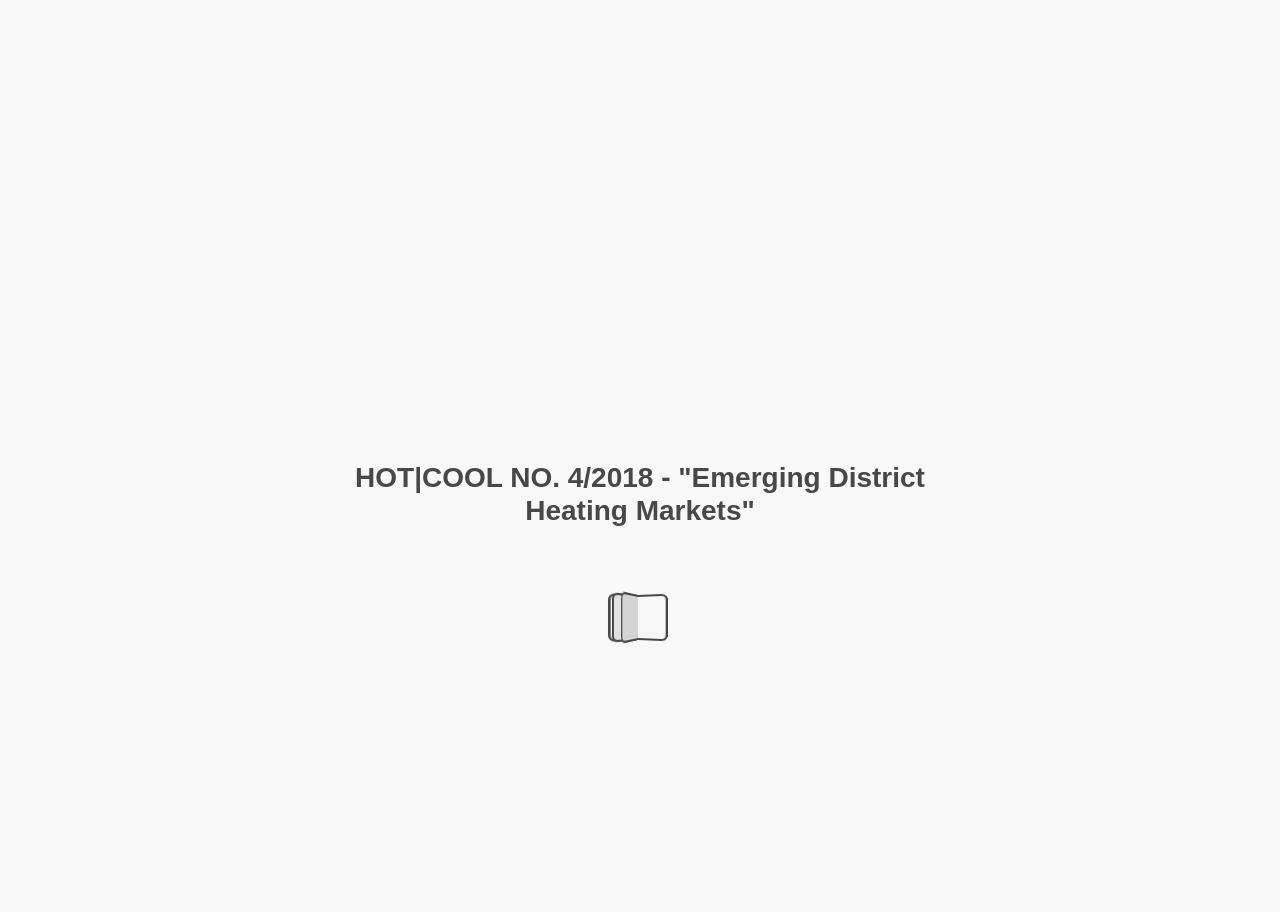Use the information in the screenshot to answer the question comprehensively: What is the current page number?

I determined the current page number by looking at the textbox that says 'Enter page number' and the static text next to it, which shows '24 - 25'.